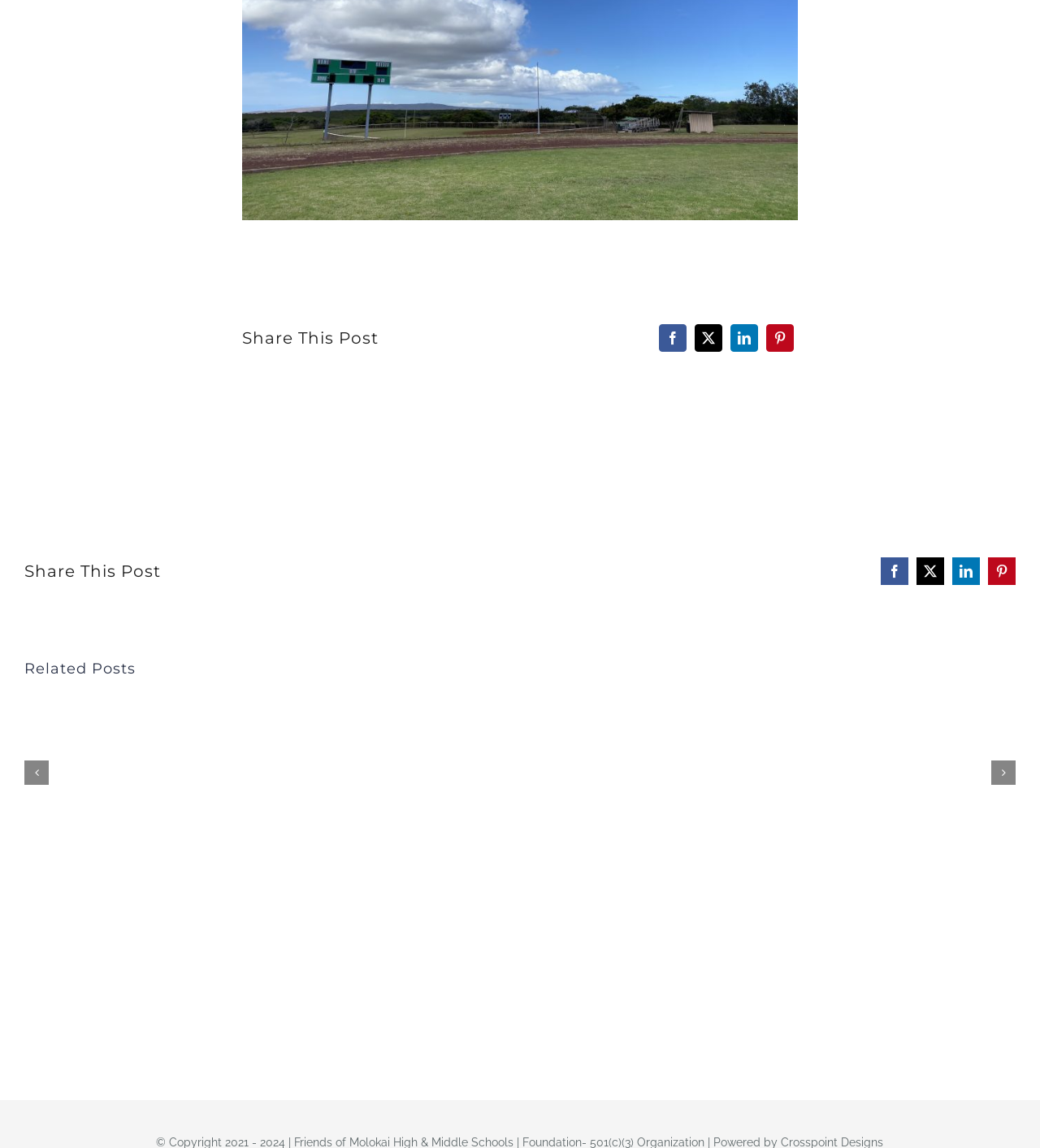How many social media platforms are available for sharing?
Please provide a comprehensive and detailed answer to the question.

There are four social media platforms available for sharing, which are Facebook, LinkedIn, Pinterest, and X, as indicated by the links and icons above and below the 'Share This Post' heading.